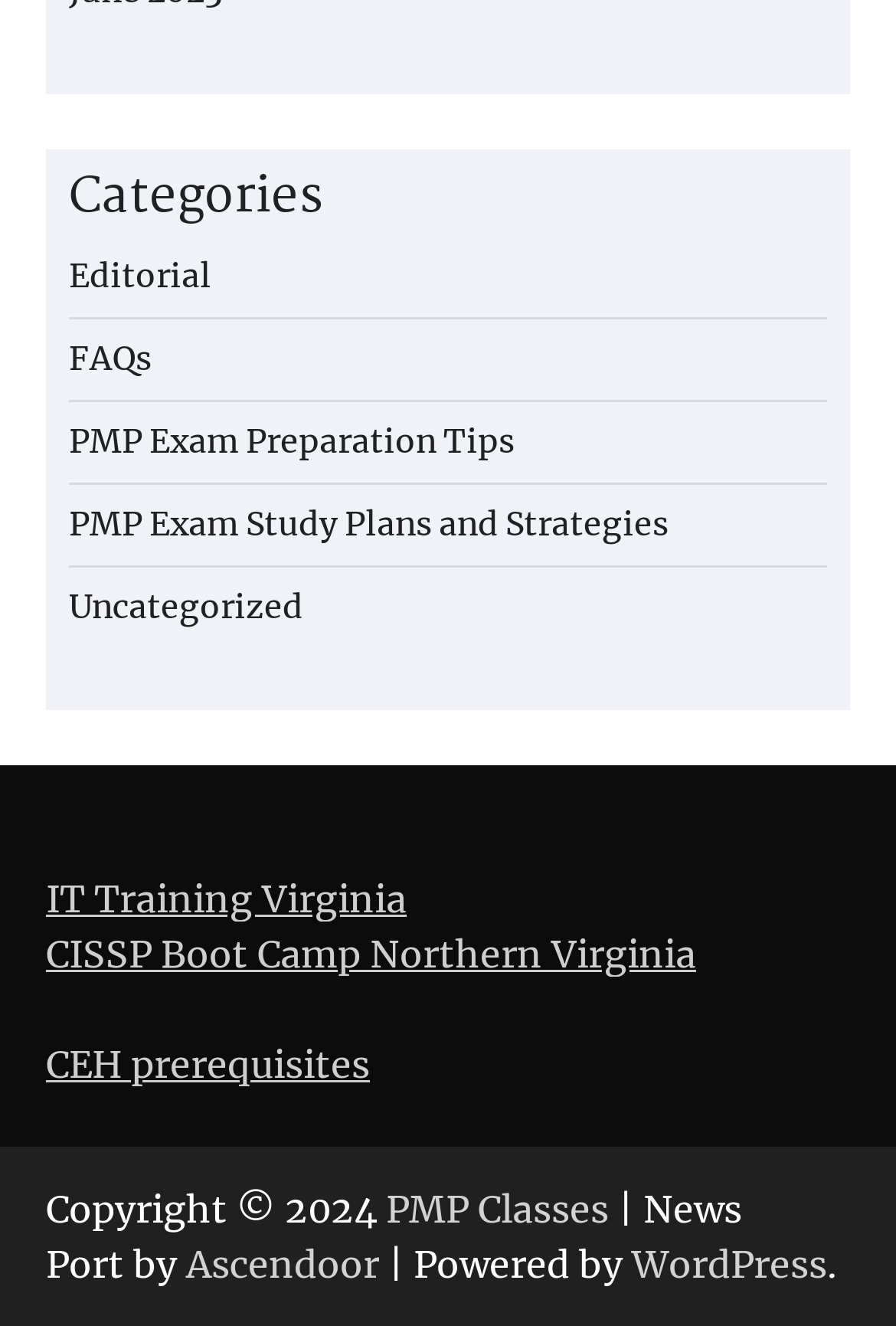Please pinpoint the bounding box coordinates for the region I should click to adhere to this instruction: "Go to the 'IT Training Virginia' website".

[0.051, 0.661, 0.454, 0.696]